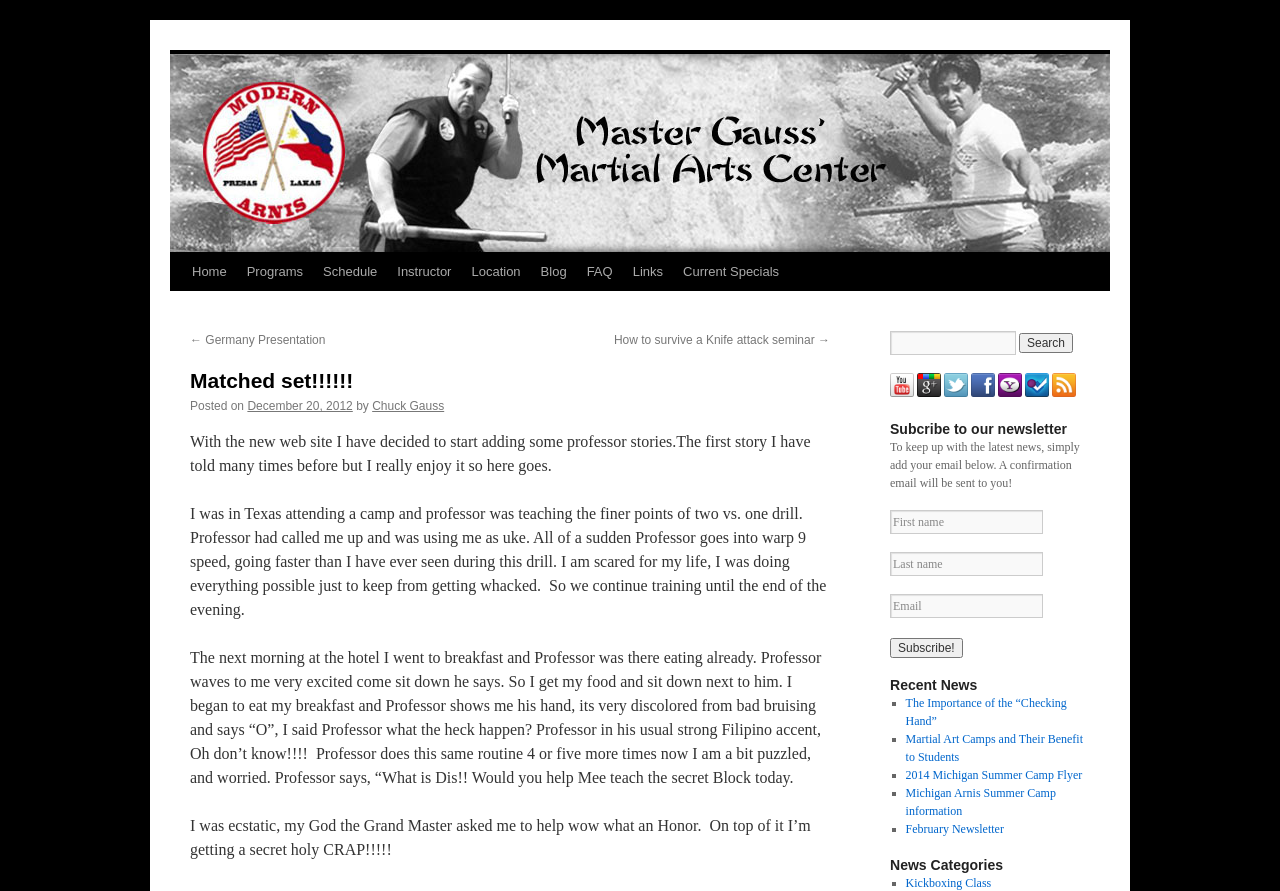What is the name of the martial arts center?
Refer to the image and give a detailed answer to the query.

The name of the martial arts center can be found in the title of the webpage, which is 'Matched set!!!!!! | Master Gauss' Martial Arts Center'. This suggests that the webpage is related to Master Gauss' Martial Arts Center.